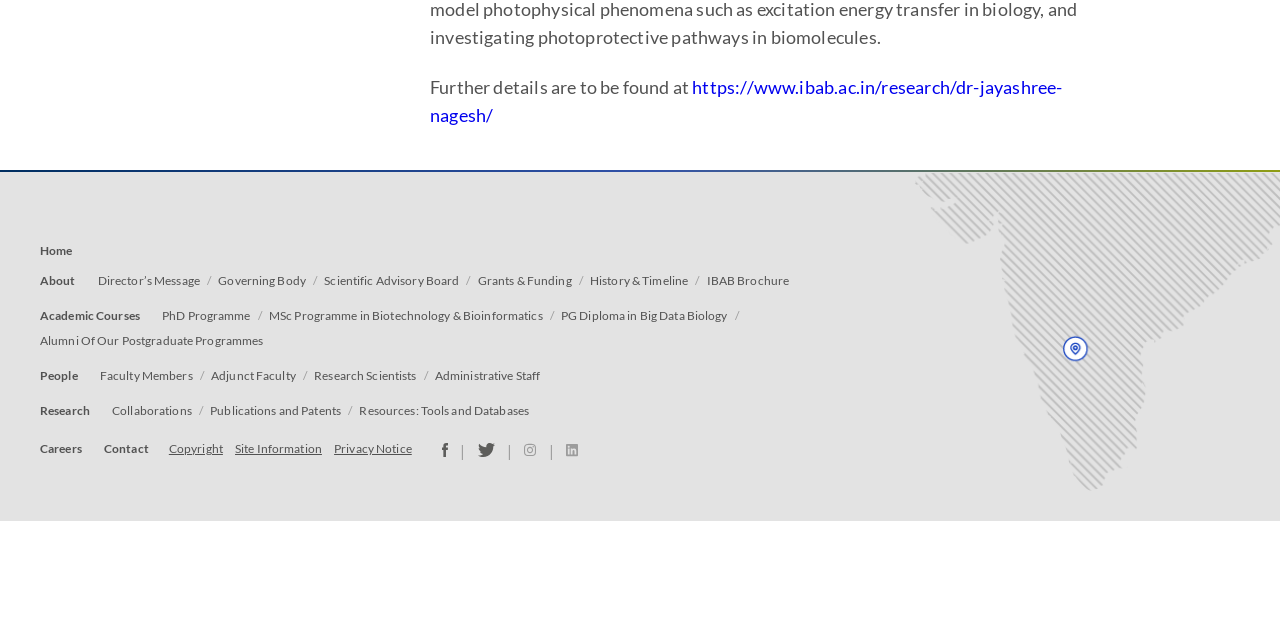Given the following UI element description: "Faculty Members", find the bounding box coordinates in the webpage screenshot.

[0.078, 0.572, 0.151, 0.602]